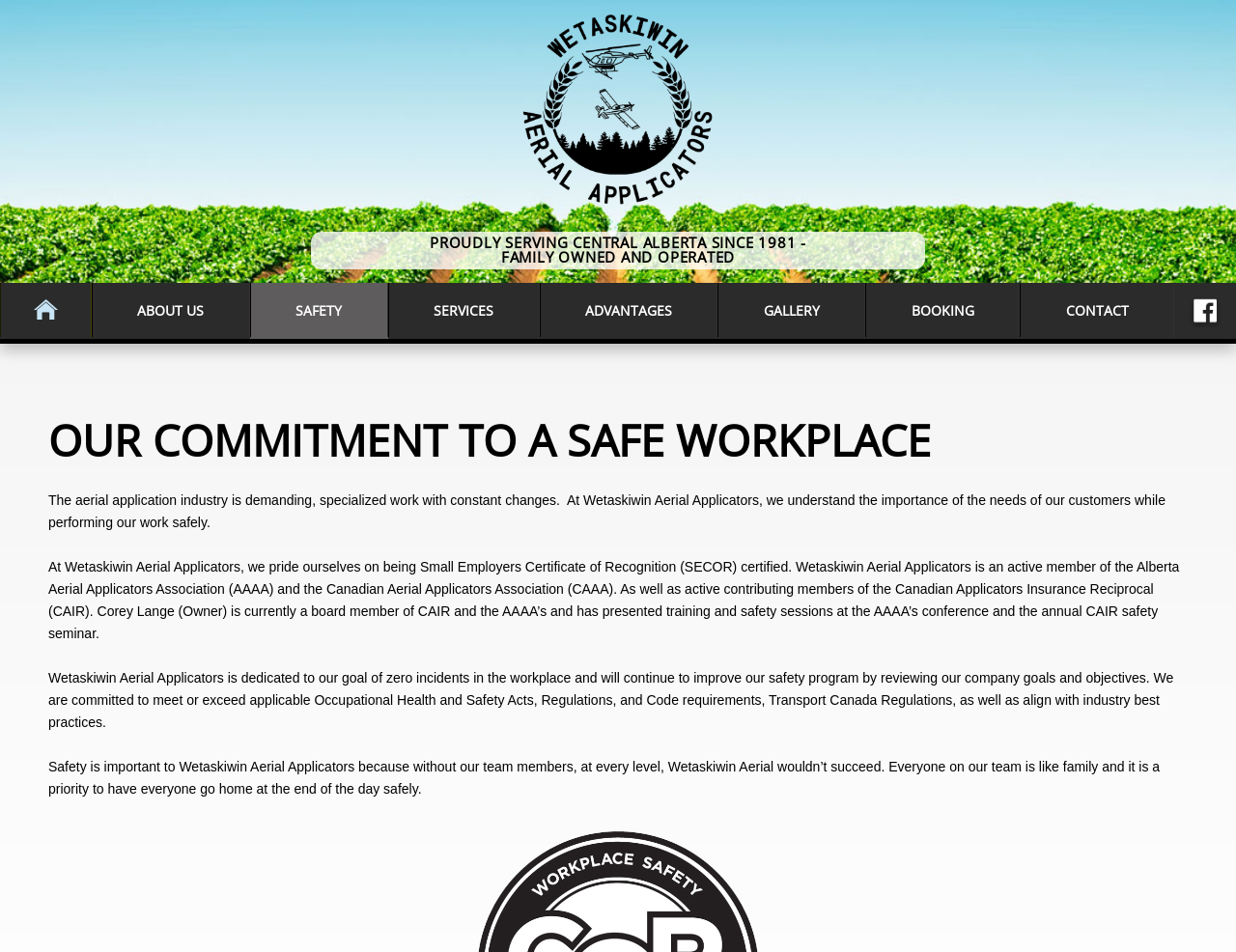Locate the bounding box of the UI element defined by this description: "About Us". The coordinates should be given as four float numbers between 0 and 1, formatted as [left, top, right, bottom].

[0.074, 0.297, 0.202, 0.354]